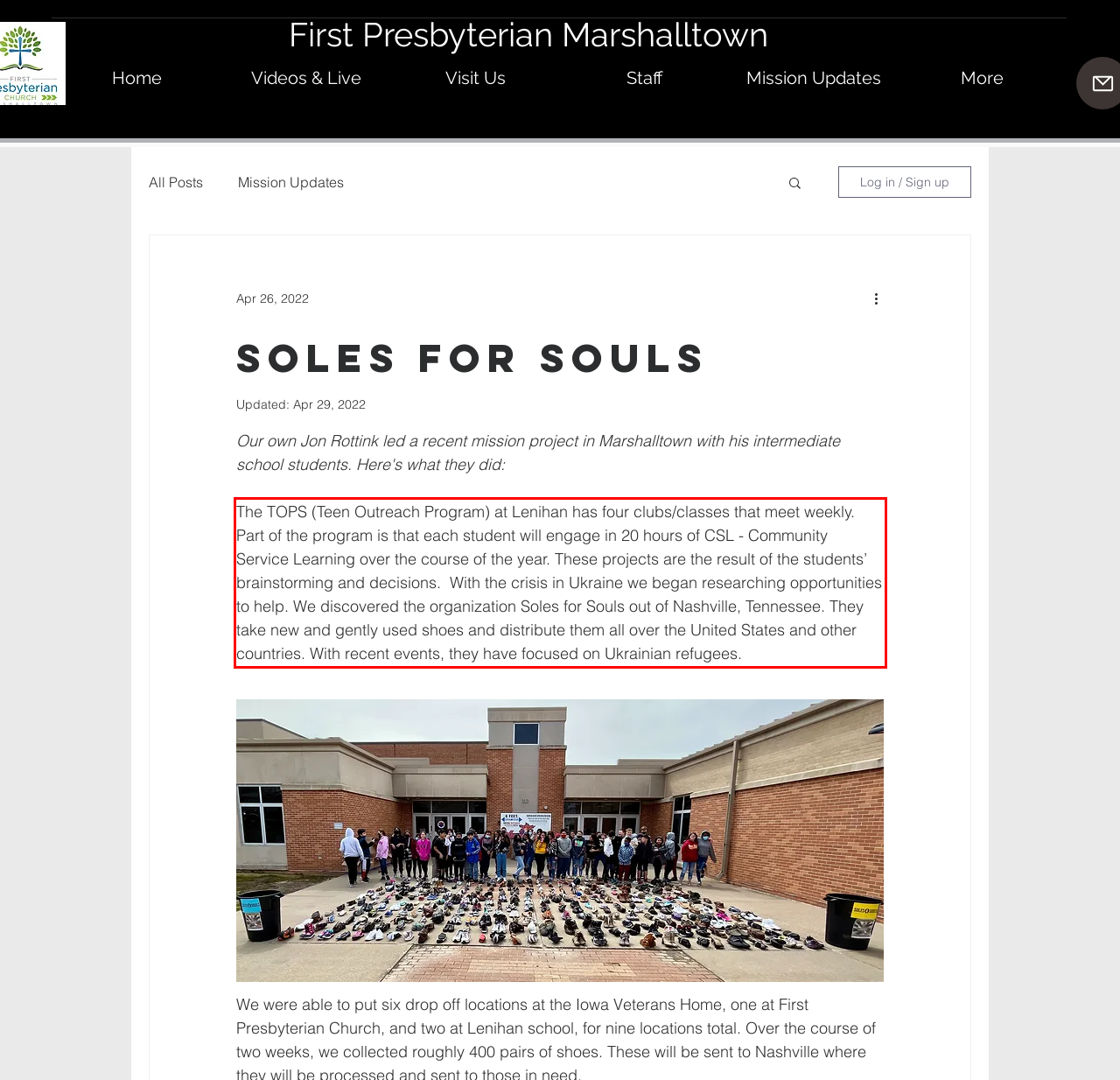Observe the screenshot of the webpage, locate the red bounding box, and extract the text content within it.

The TOPS (Teen Outreach Program) at Lenihan has four clubs/classes that meet weekly. Part of the program is that each student will engage in 20 hours of CSL - Community Service Learning over the course of the year. These projects are the result of the students’ brainstorming and decisions. With the crisis in Ukraine we began researching opportunities to help. We discovered the organization Soles for Souls out of Nashville, Tennessee. They take new and gently used shoes and distribute them all over the United States and other countries. With recent events, they have focused on Ukrainian refugees.